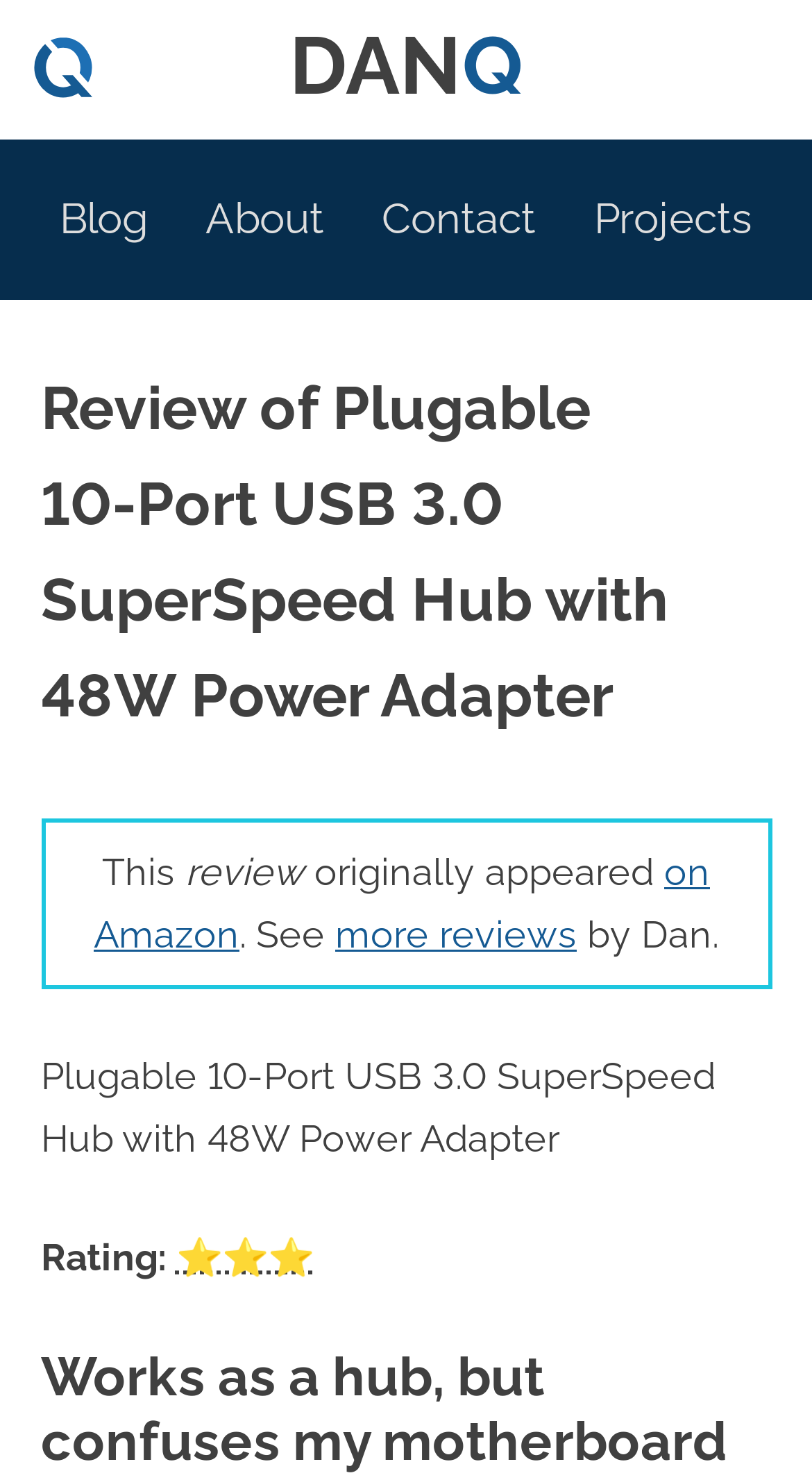What is the main heading displayed on the webpage? Please provide the text.

Review of Plugable 10-Port USB 3.0 SuperSpeed Hub with 48W Power Adapter